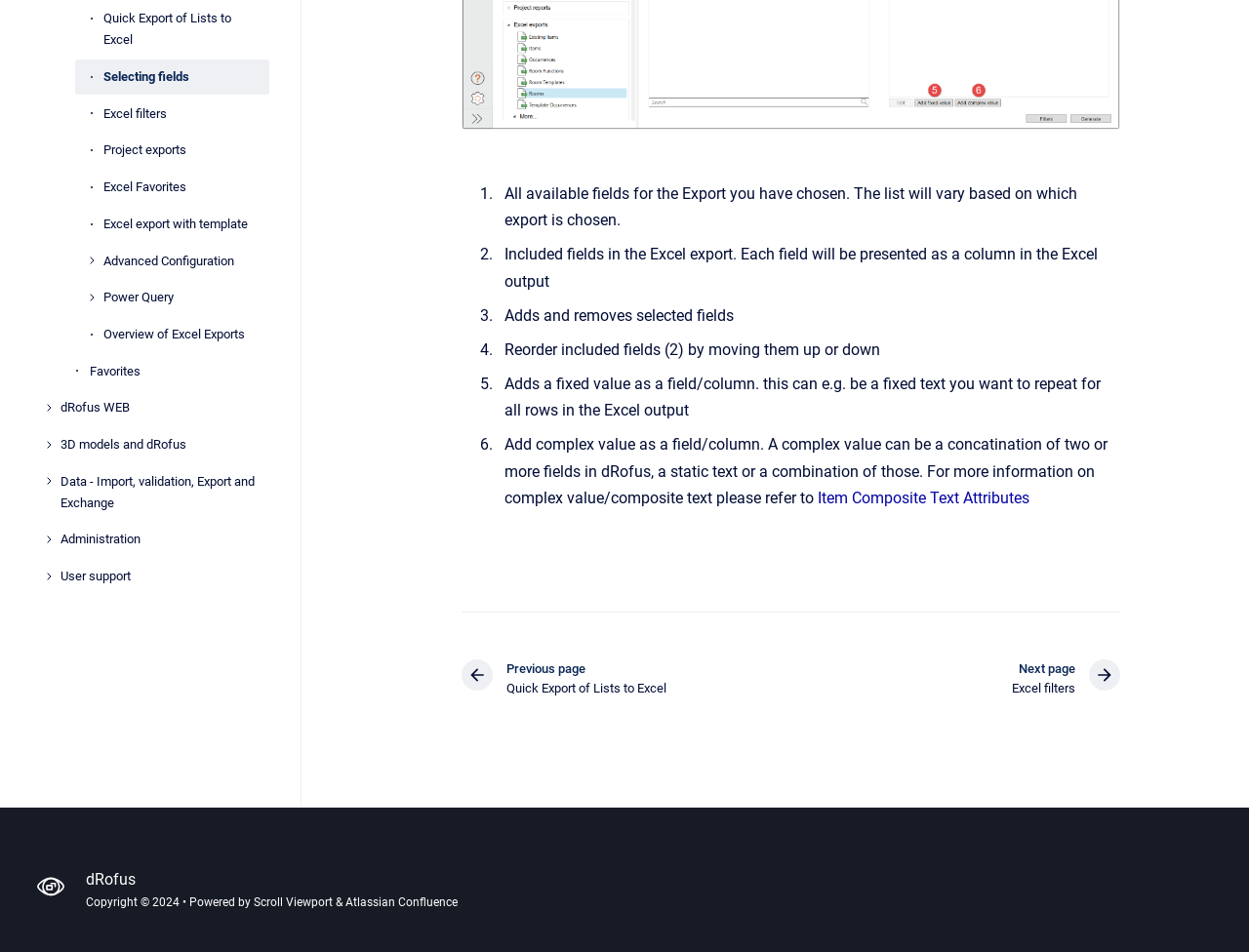Determine the bounding box for the described UI element: "dRofus".

[0.069, 0.914, 0.109, 0.934]